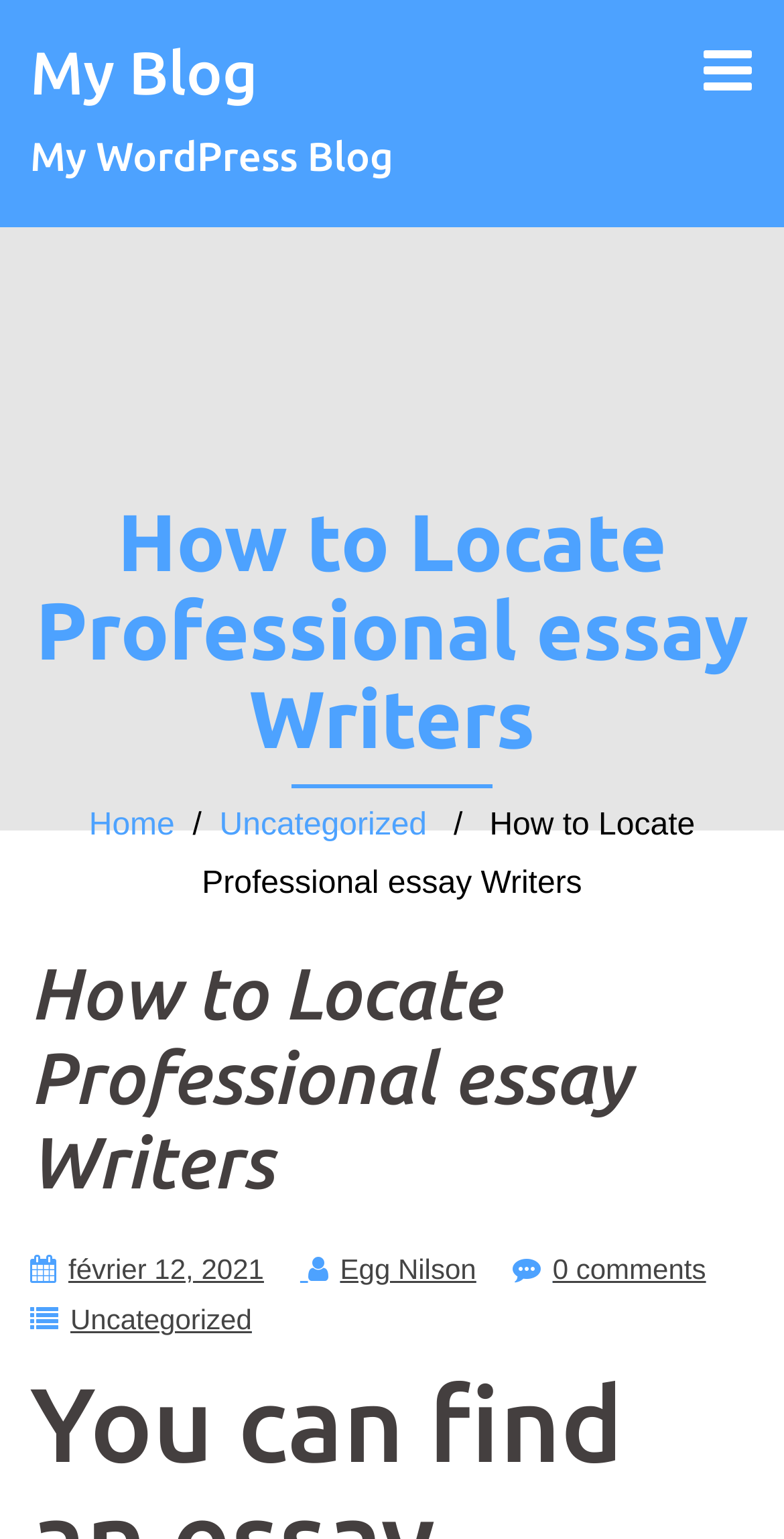Determine the bounding box coordinates for the area that should be clicked to carry out the following instruction: "Go to Contact Us page".

None